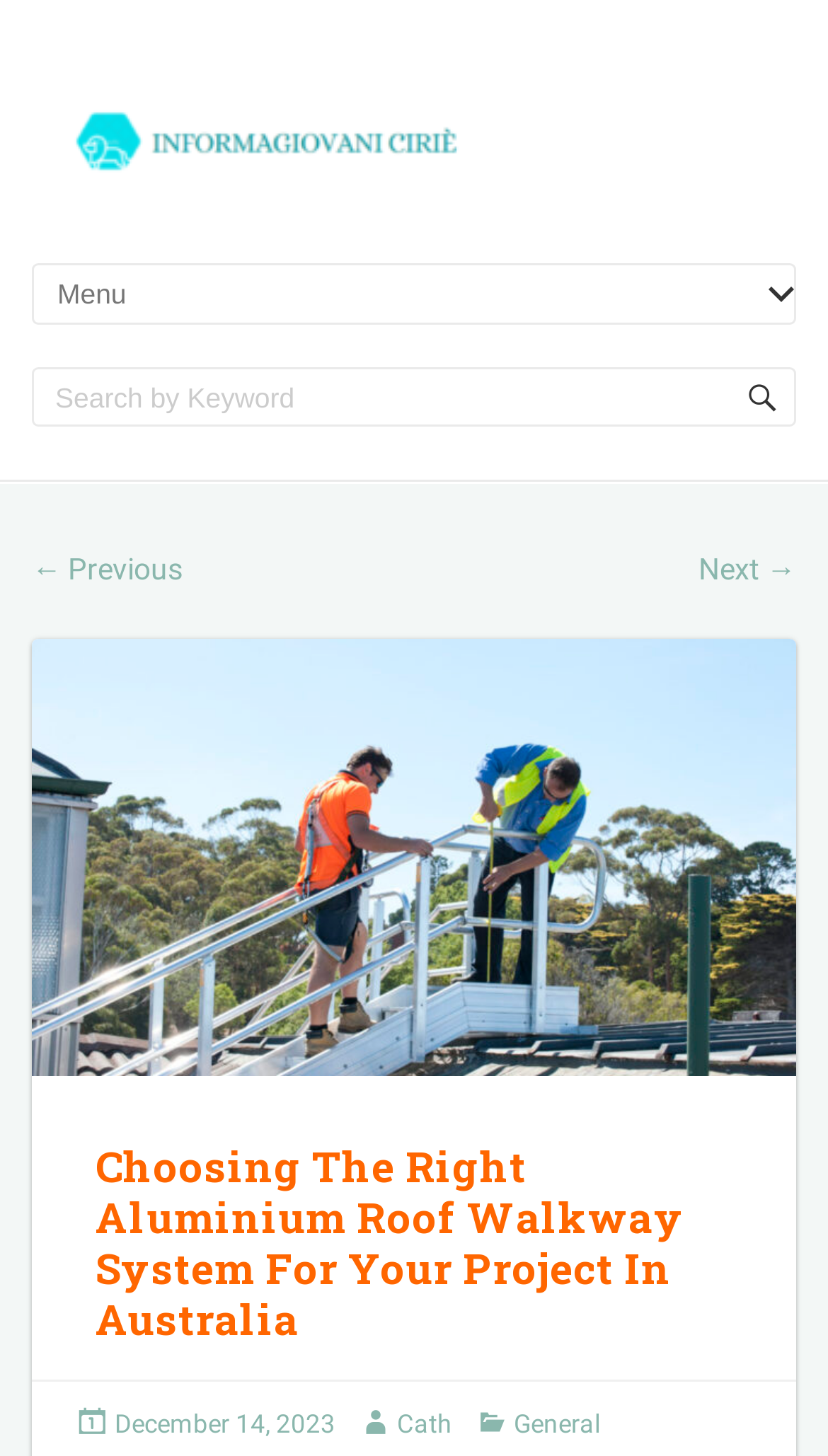How many navigation links are there?
Based on the image, respond with a single word or phrase.

2